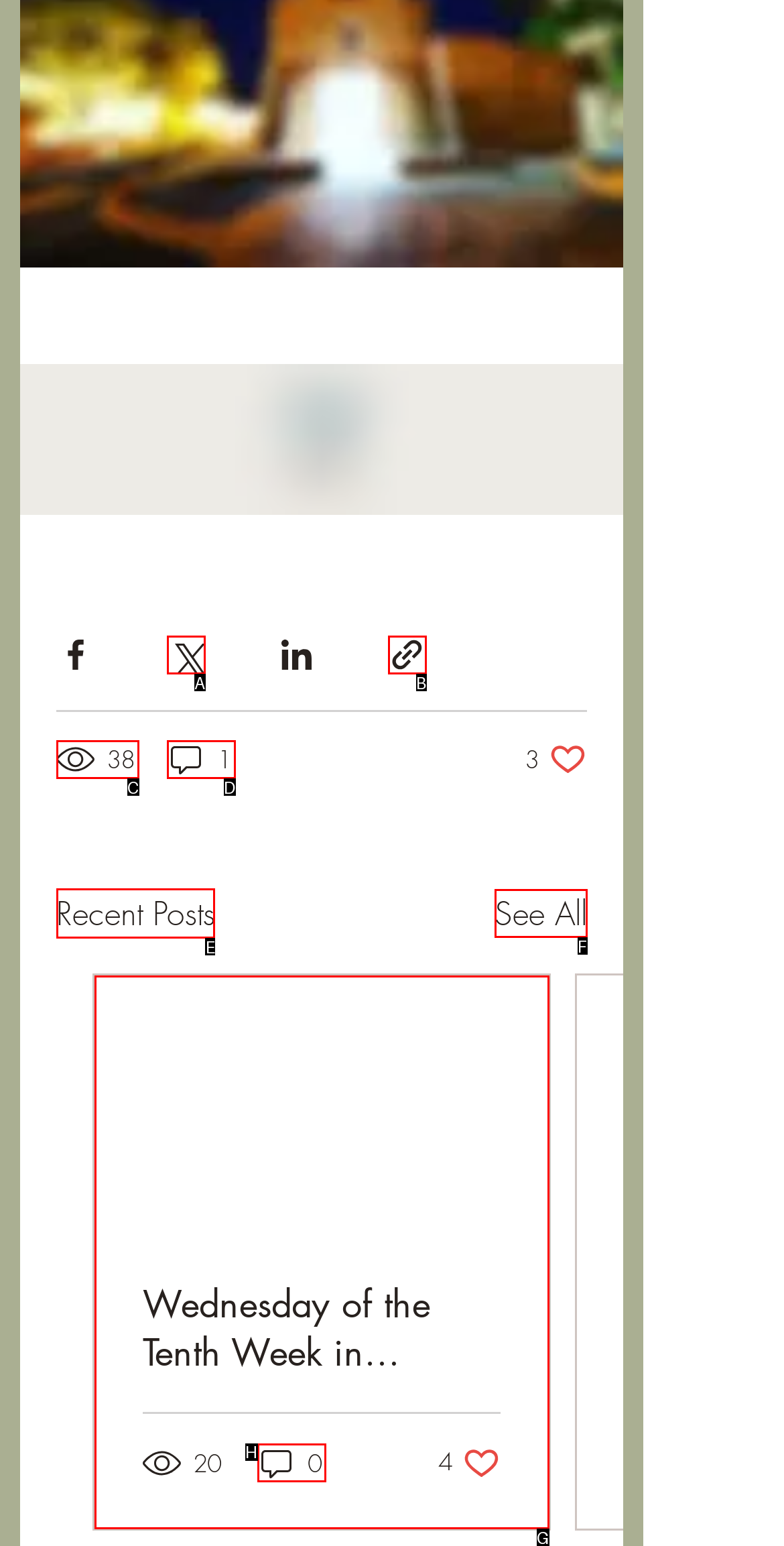Identify the correct UI element to click for this instruction: View recent posts
Respond with the appropriate option's letter from the provided choices directly.

E